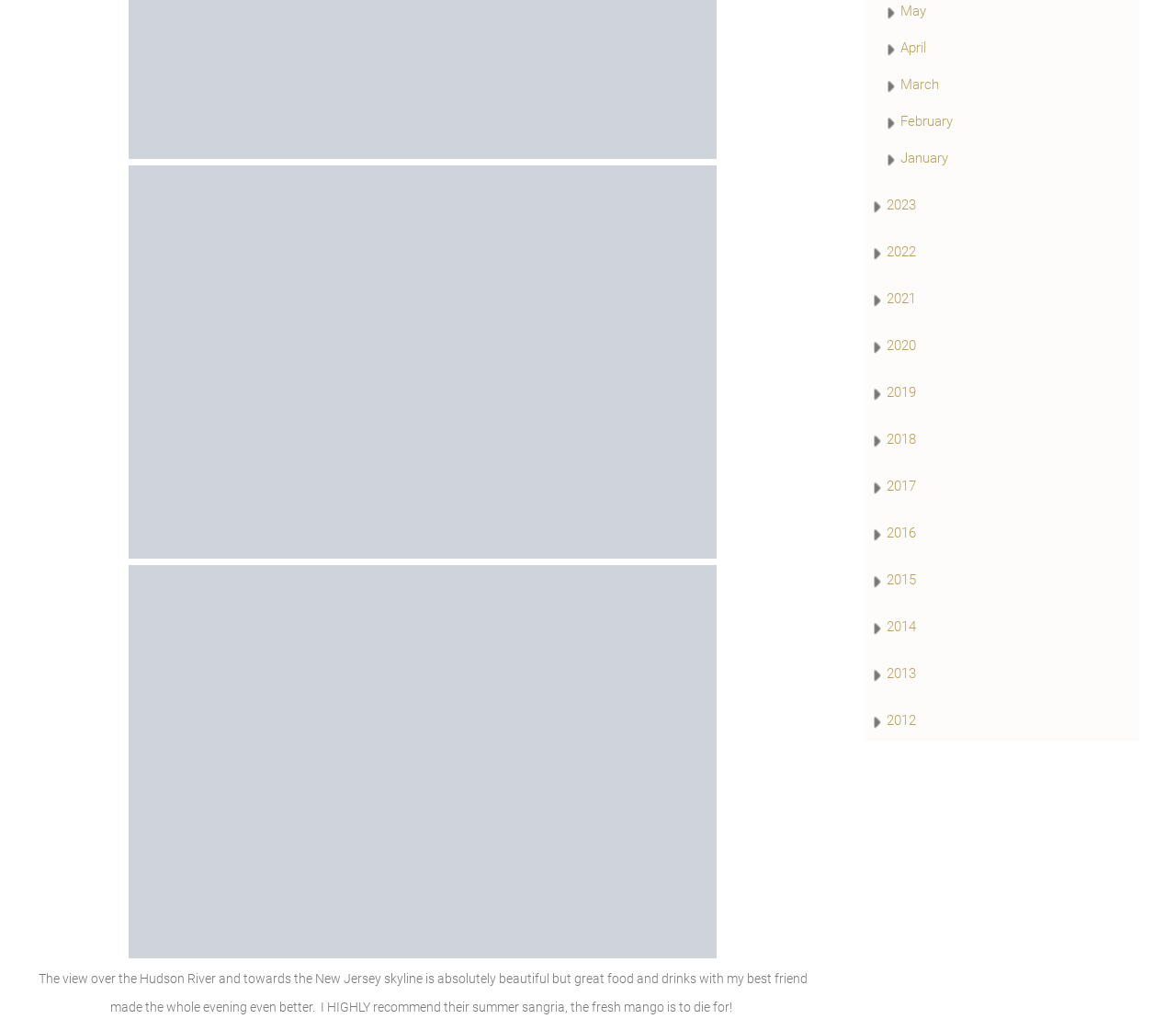What is the image above the 'Fine Print' section?
Based on the image, provide a one-word or brief-phrase response.

A logo or icon